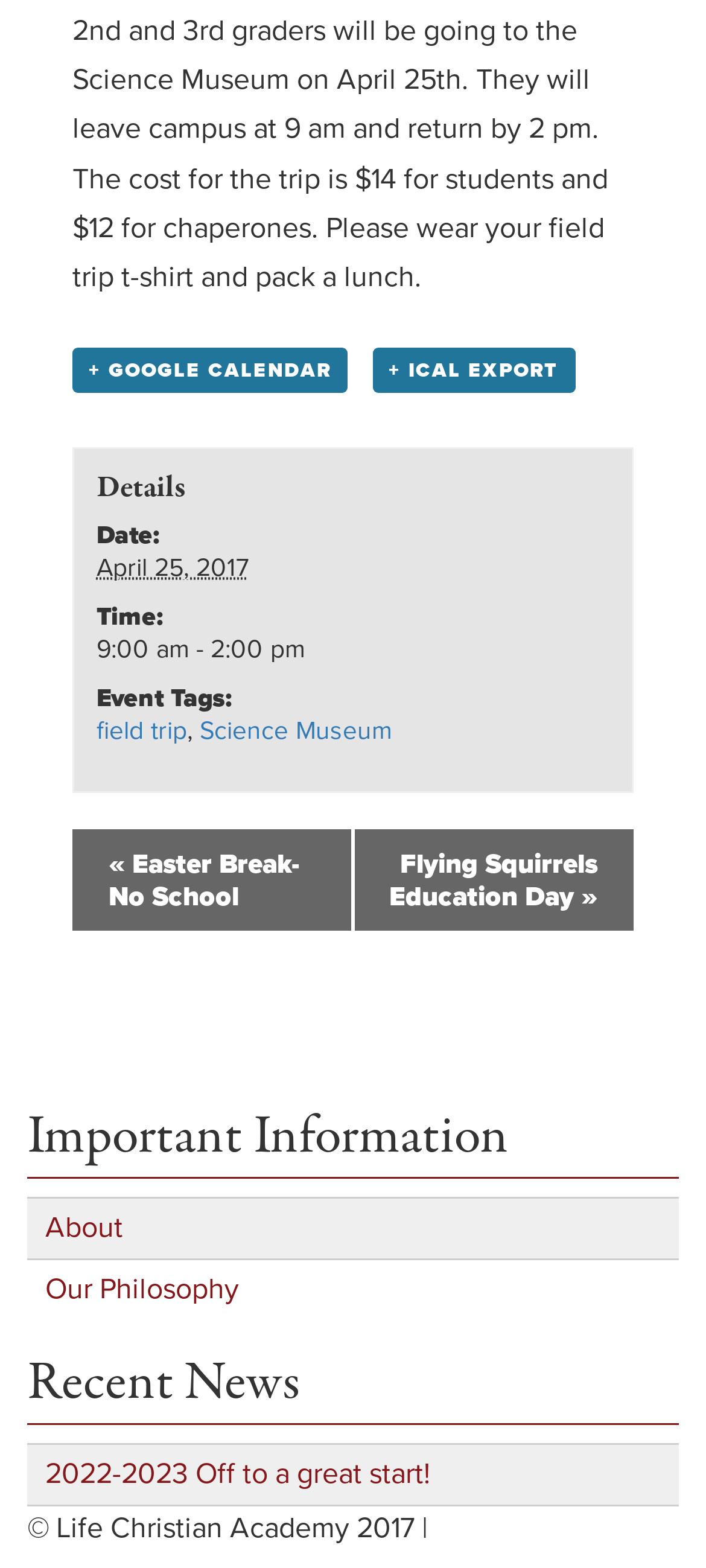Locate the bounding box of the UI element defined by this description: "Flying Squirrels Education Day »". The coordinates should be given as four float numbers between 0 and 1, formatted as [left, top, right, bottom].

[0.5, 0.529, 0.897, 0.593]